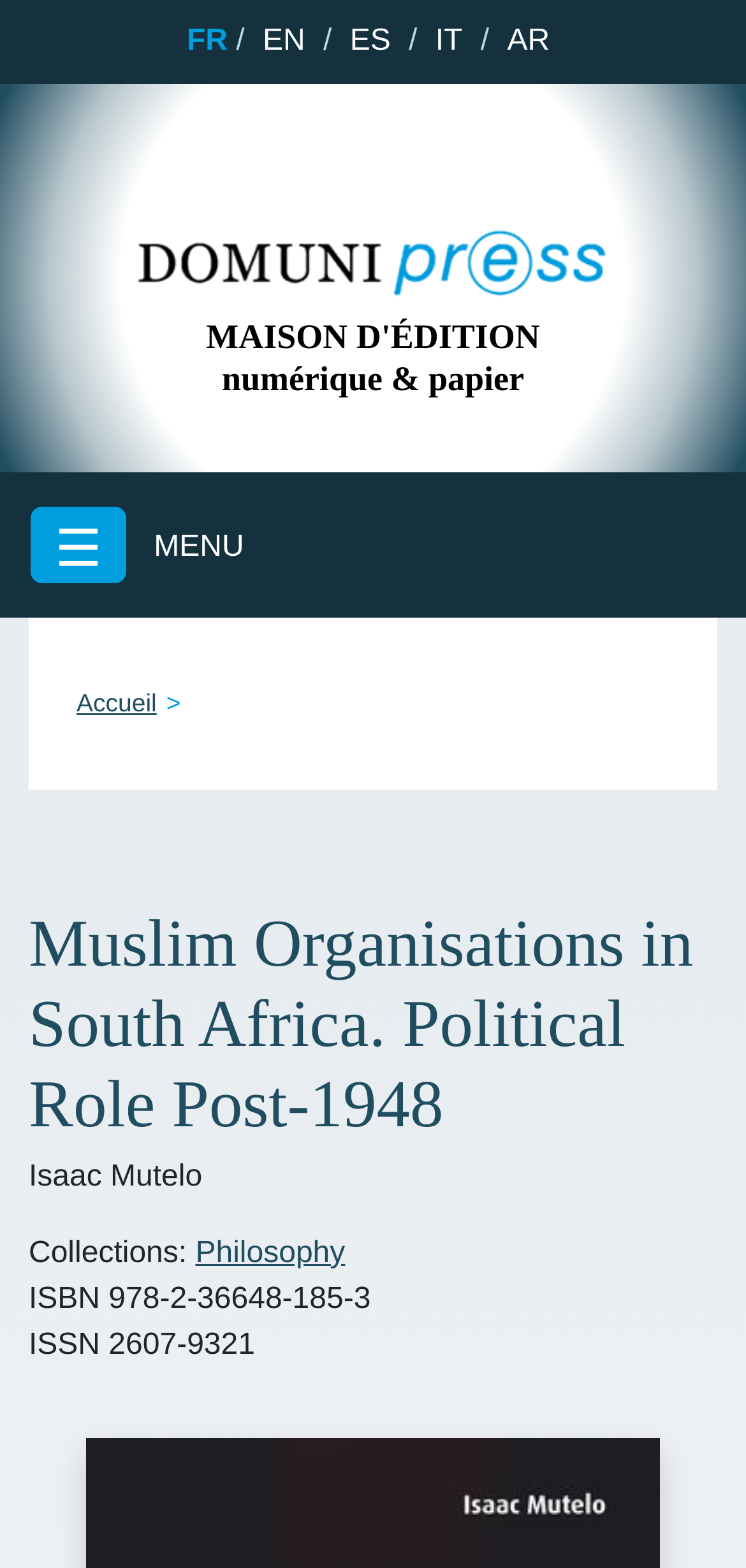Examine the screenshot and answer the question in as much detail as possible: What languages are available on this website?

I can see that there are multiple language options available on the top right corner of the webpage, including FR, EN, ES, IT, and AR, which suggests that the website is available in multiple languages.